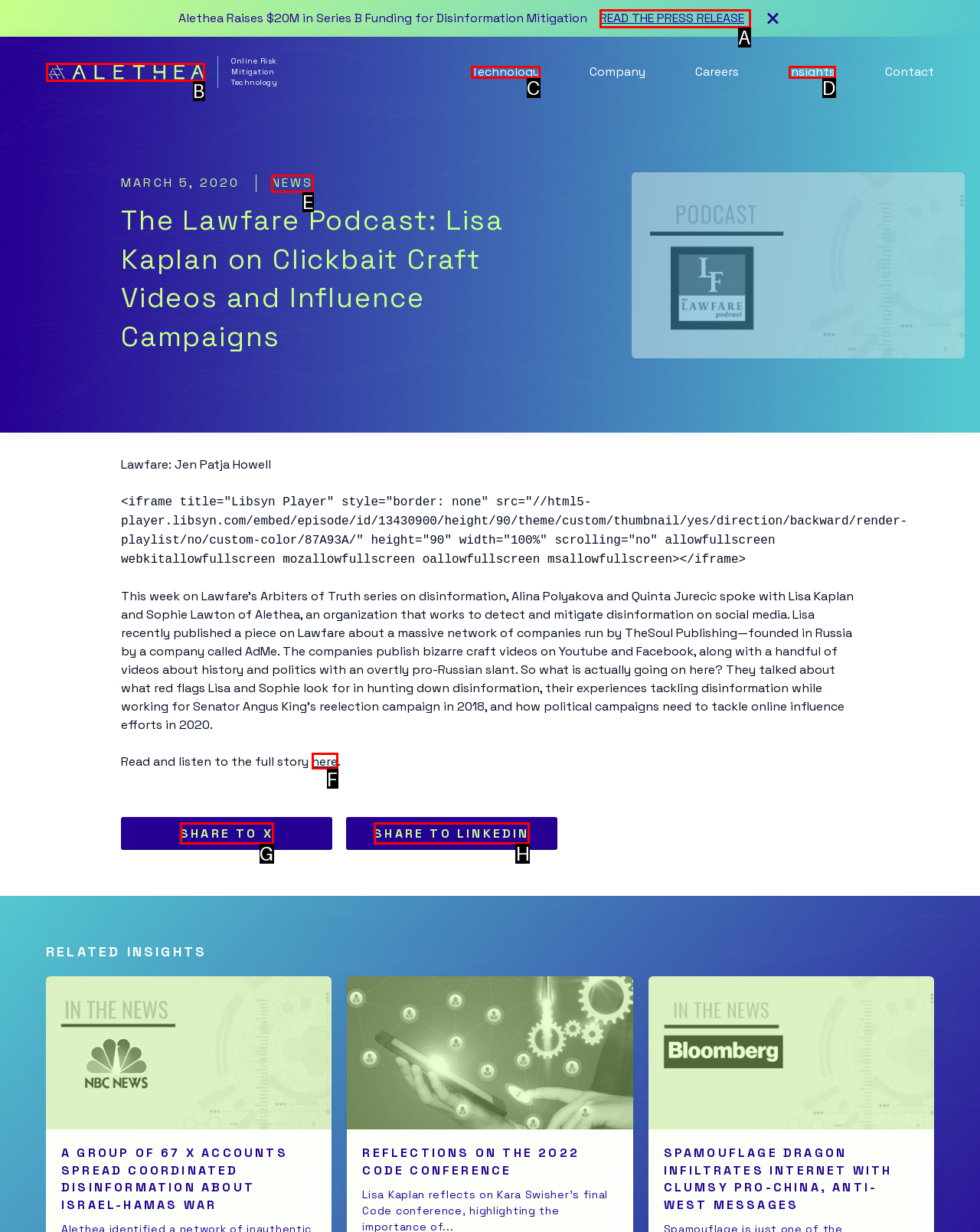Identify the matching UI element based on the description: Read The Press Release
Reply with the letter from the available choices.

A